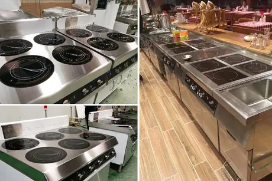What benefit do these cooktops provide in terms of temperature control?
Could you please answer the question thoroughly and with as much detail as possible?

The caption highlights that these induction cookers provide efficiency and precise temperature control, which is ideal for preparing a variety of dishes in commercial kitchens.